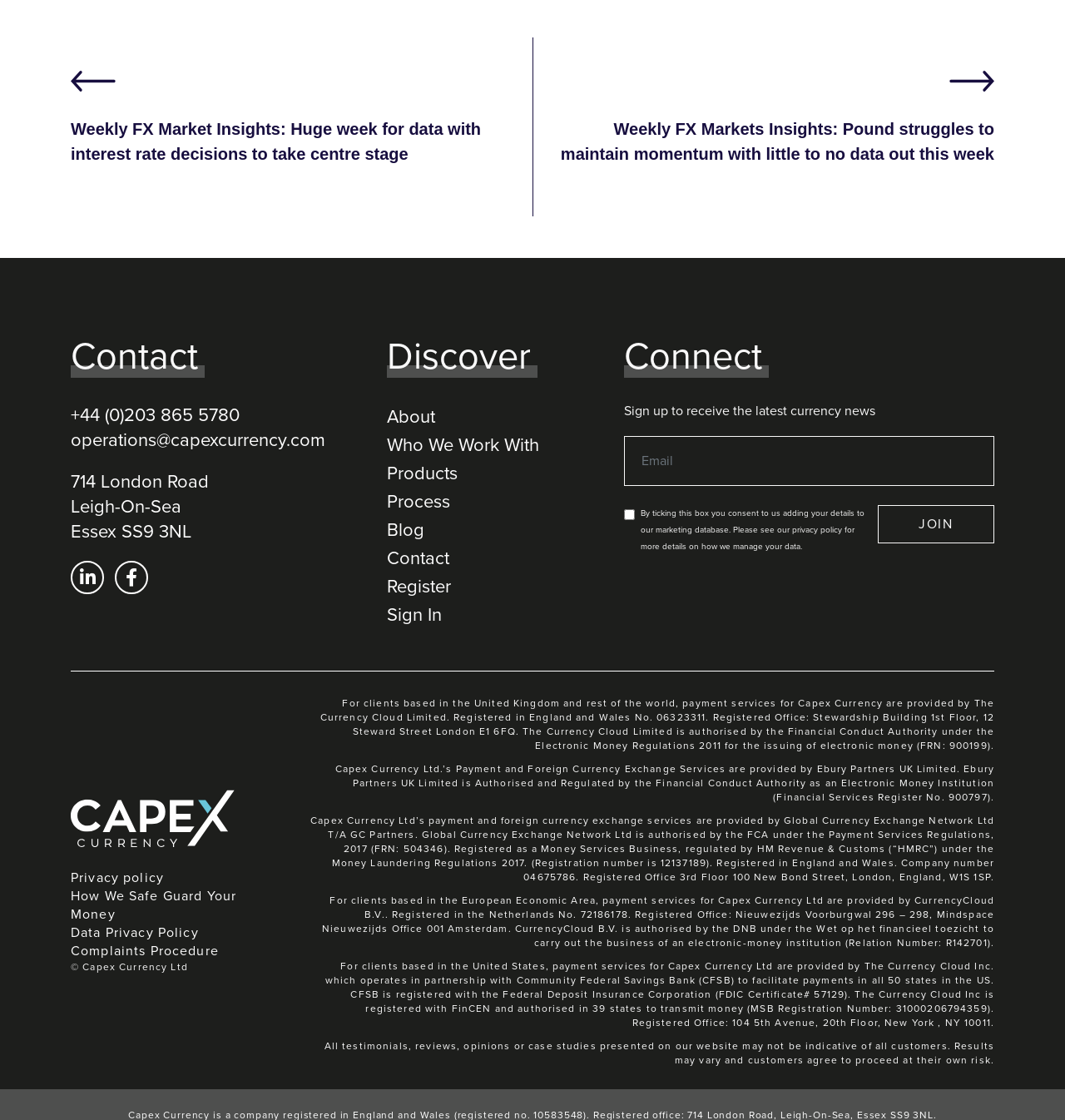How many social media links are there?
Please give a detailed answer to the question using the information shown in the image.

I found two social media links, represented by the icons '' and '', in the top-right corner of the webpage, which suggests that there are two social media links.